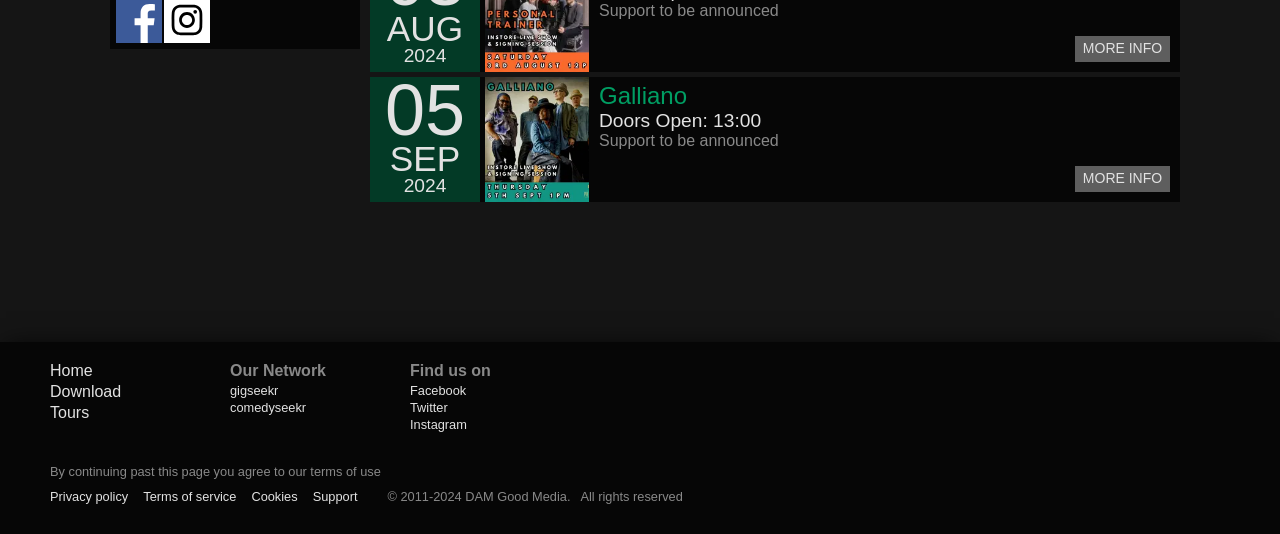Please give the bounding box coordinates of the area that should be clicked to fulfill the following instruction: "Go to Home page". The coordinates should be in the format of four float numbers from 0 to 1, i.e., [left, top, right, bottom].

[0.039, 0.678, 0.072, 0.71]